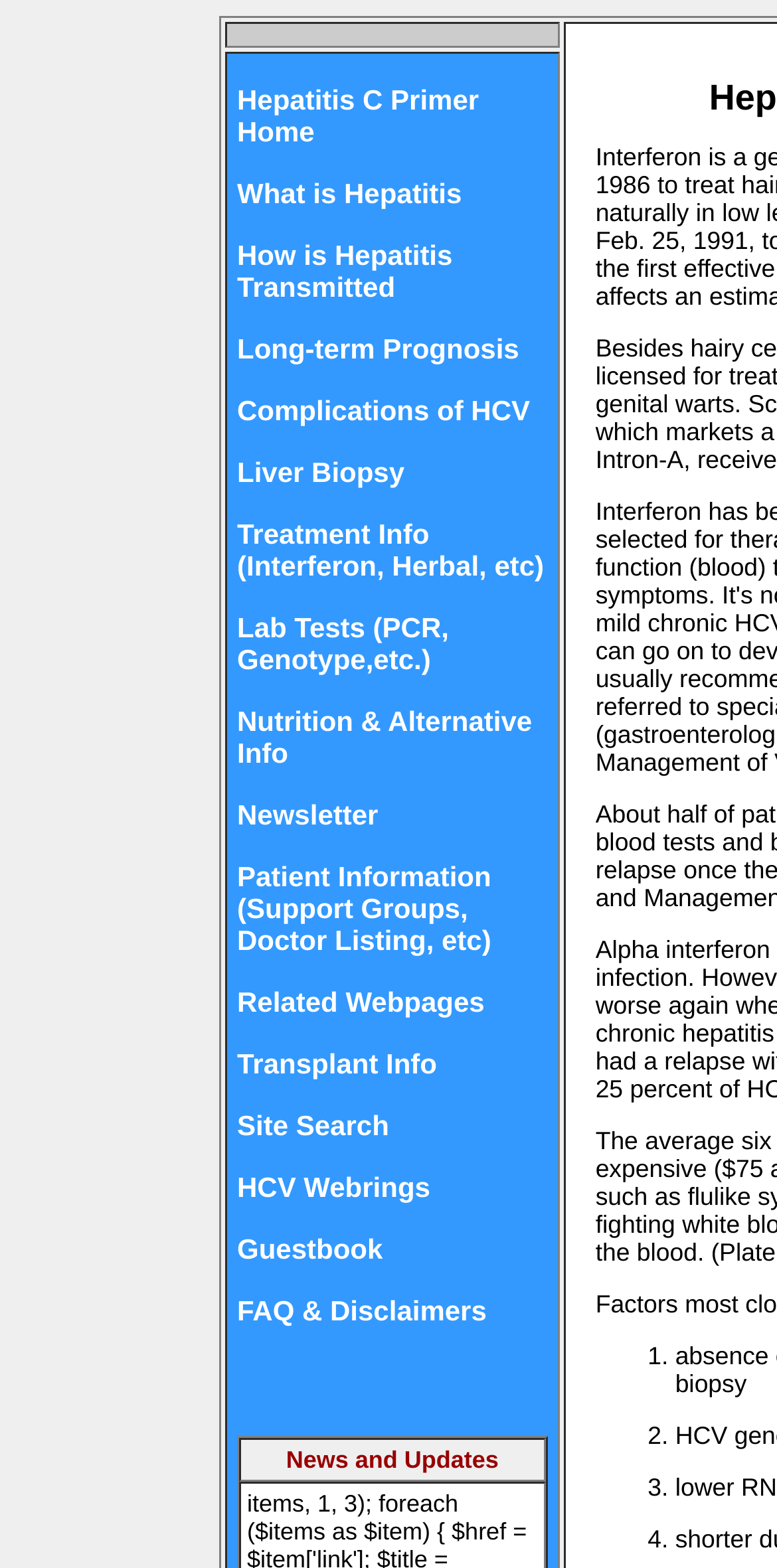Identify the bounding box coordinates of the clickable section necessary to follow the following instruction: "Read about Treatment Info". The coordinates should be presented as four float numbers from 0 to 1, i.e., [left, top, right, bottom].

[0.305, 0.33, 0.705, 0.371]